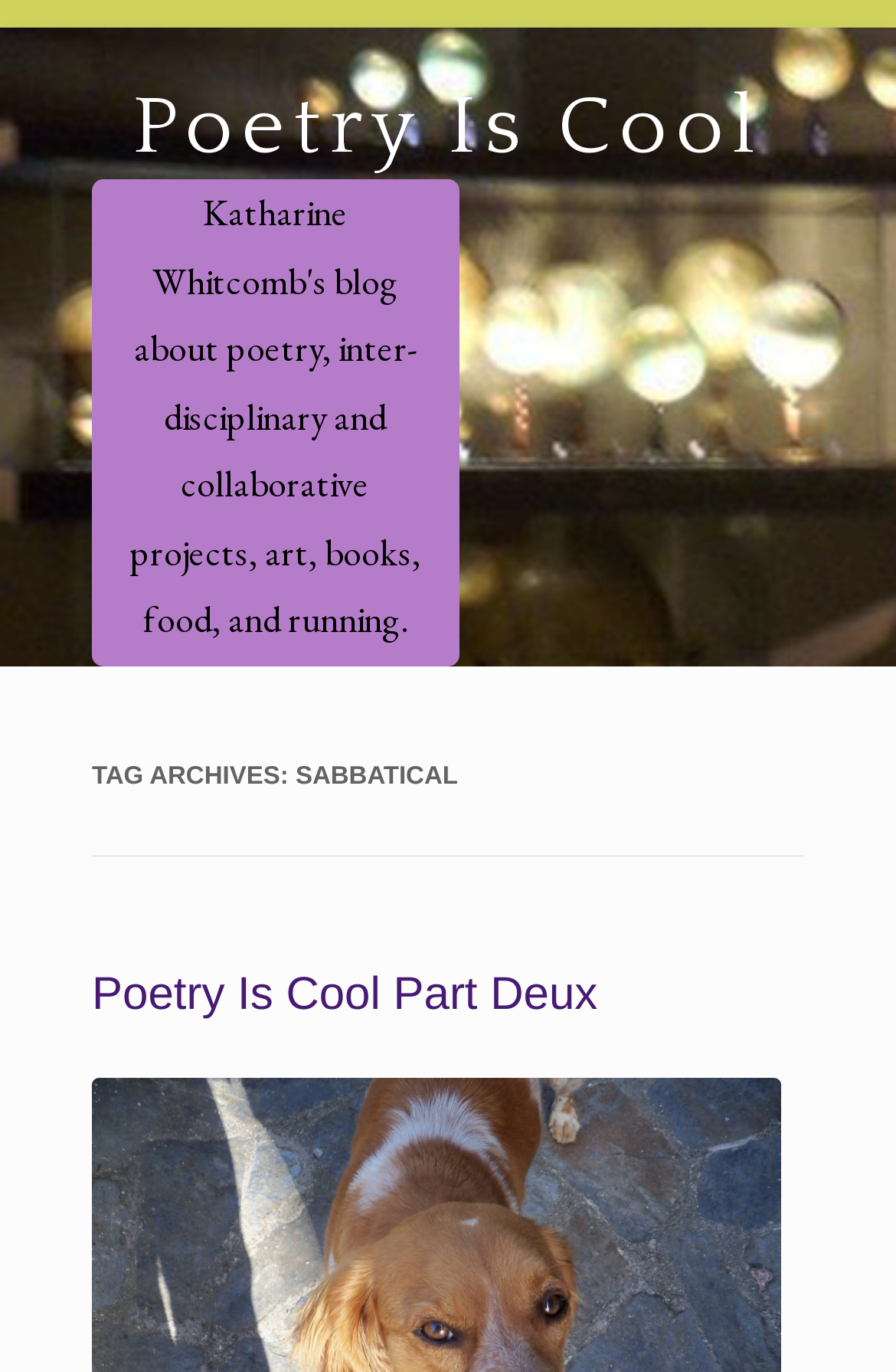From the details in the image, provide a thorough response to the question: What is the name of the related blog?

The name of the related blog can be found in the link element that is a child of the heading element, which reads 'Poetry Is Cool Part Deux'. This suggests that there is a related blog with this name.